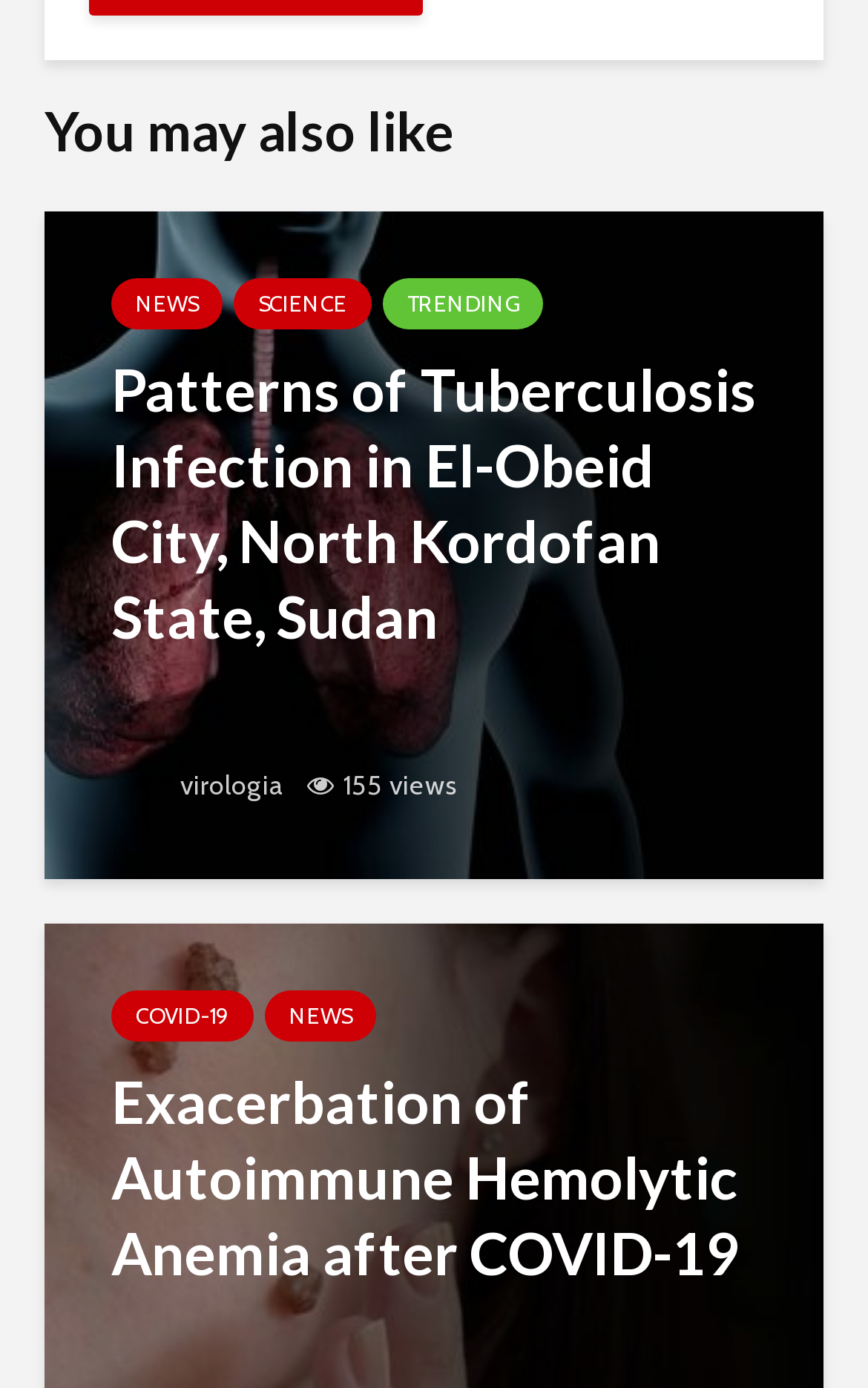Find the bounding box of the UI element described as: "virologia". The bounding box coordinates should be given as four float values between 0 and 1, i.e., [left, top, right, bottom].

[0.128, 0.454, 0.328, 0.478]